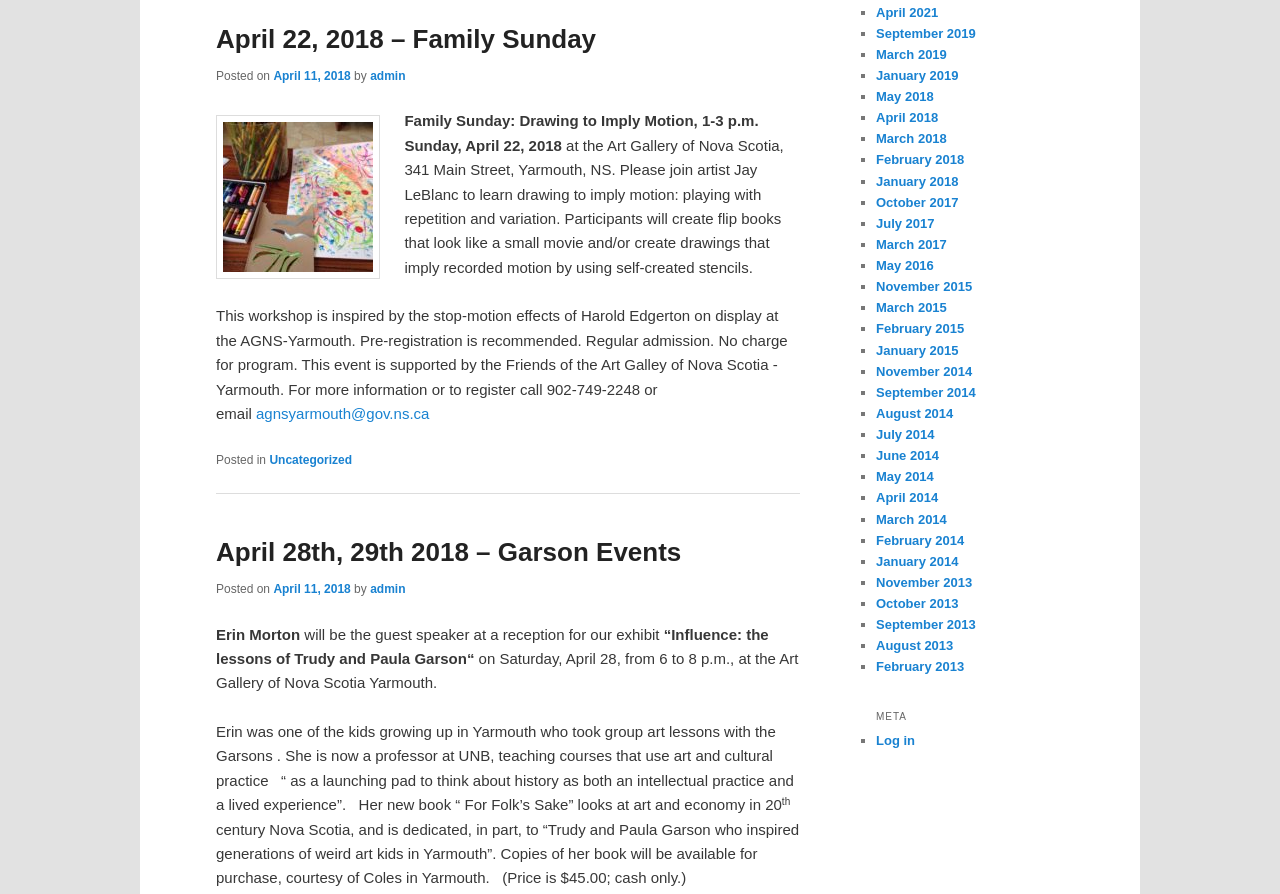Identify the bounding box for the described UI element. Provide the coordinates in (top-left x, top-left y, bottom-right x, bottom-right y) format with values ranging from 0 to 1: April 11, 2018

[0.214, 0.077, 0.274, 0.093]